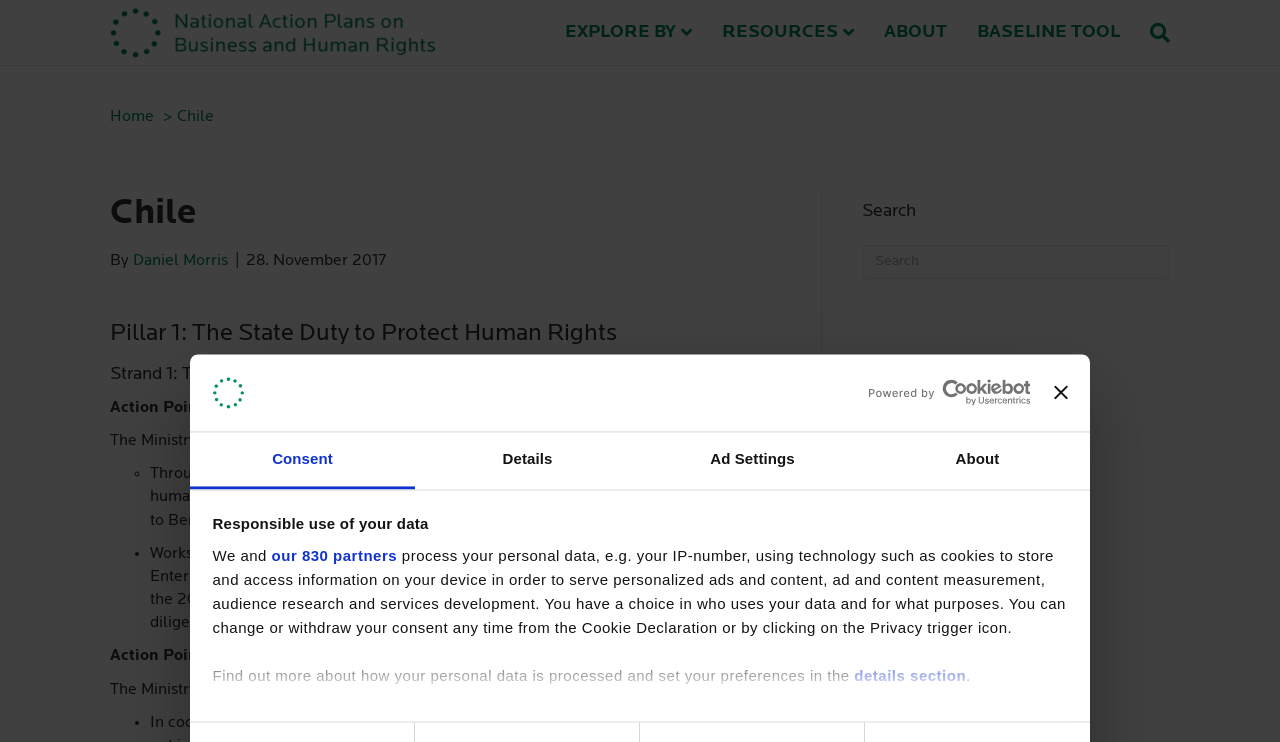Based on the image, provide a detailed and complete answer to the question: 
What is the name of the ministry mentioned in the 'Action Point 1.5' section?

The 'Action Point 1.5' section is located in the main content area of the webpage, and it mentions that 'The Ministry of Social Development will...'.